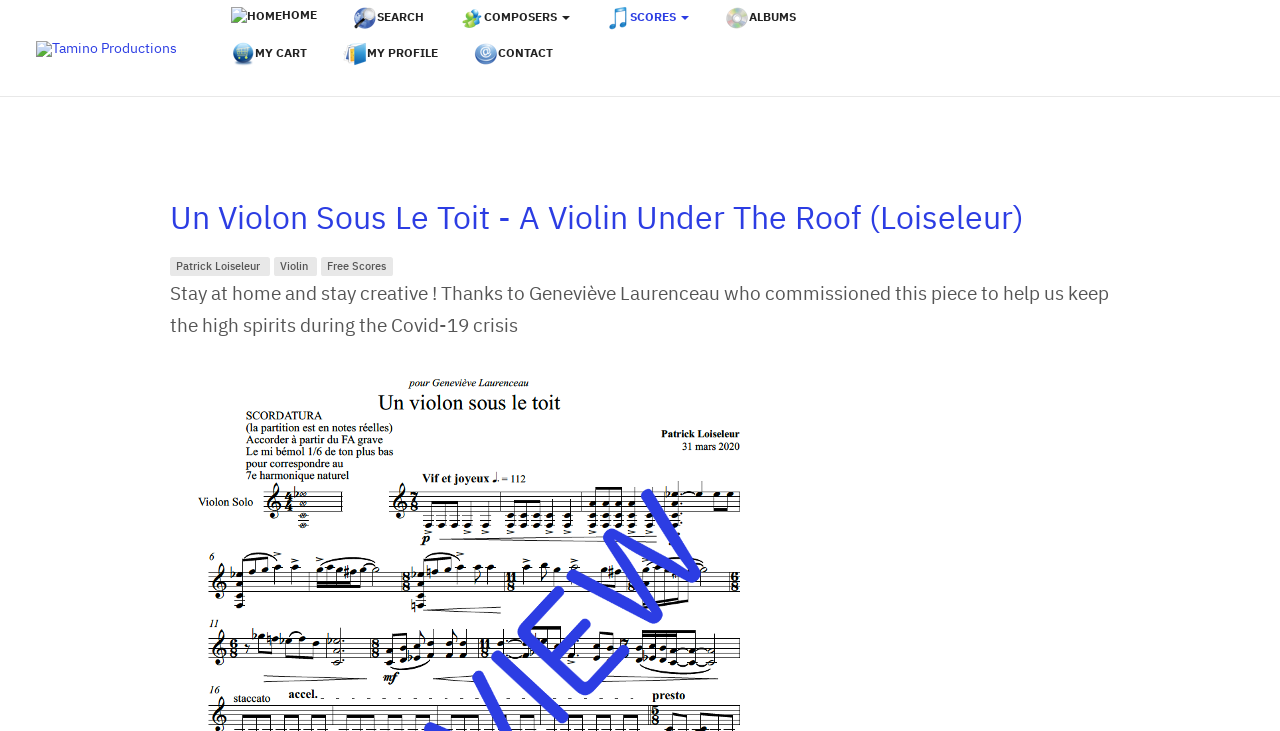Provide a brief response to the question below using a single word or phrase: 
What is the theme of the current piece?

Covid-19 crisis